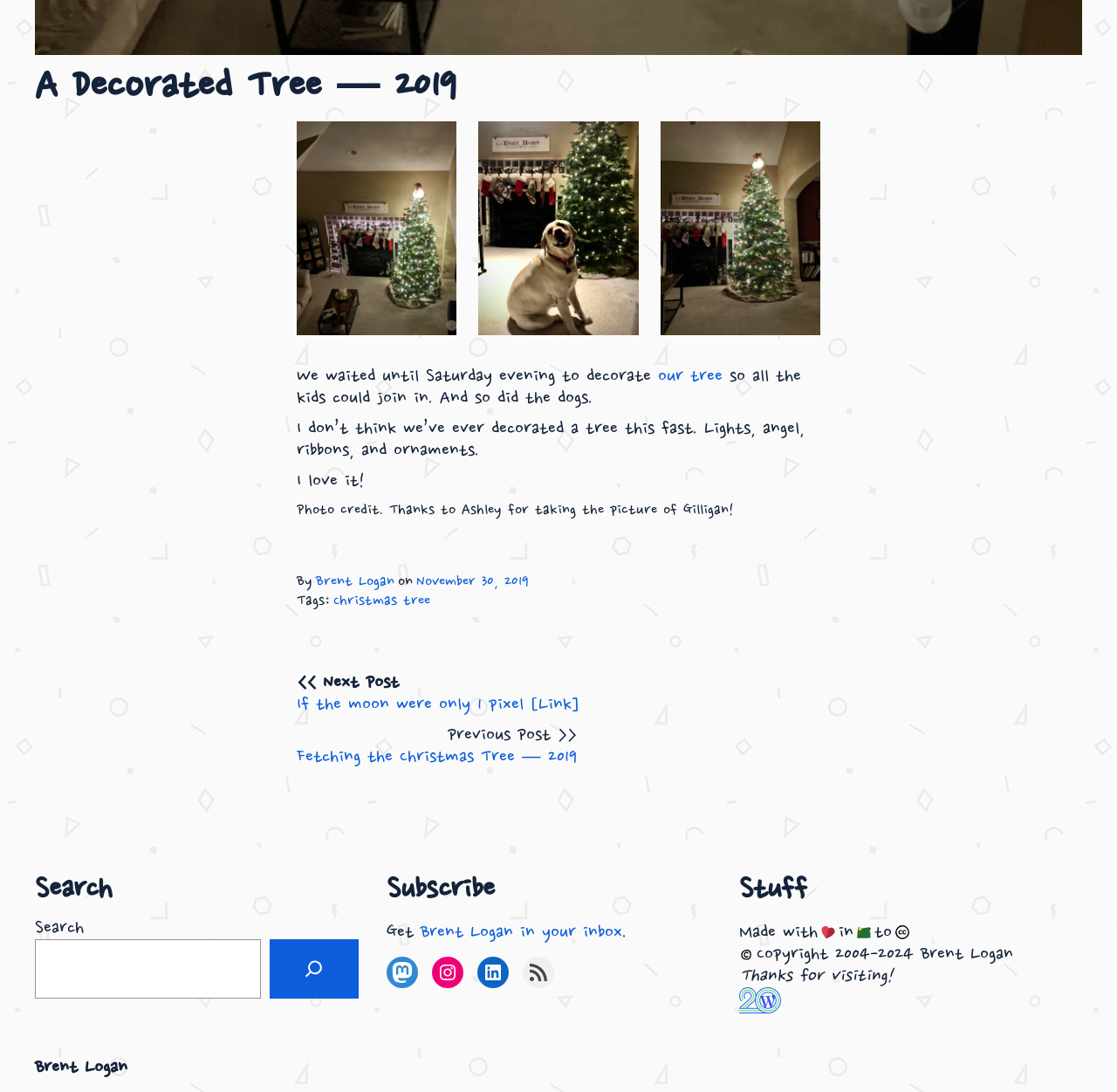Please indicate the bounding box coordinates for the clickable area to complete the following task: "Search for something". The coordinates should be specified as four float numbers between 0 and 1, i.e., [left, top, right, bottom].

[0.031, 0.86, 0.234, 0.915]